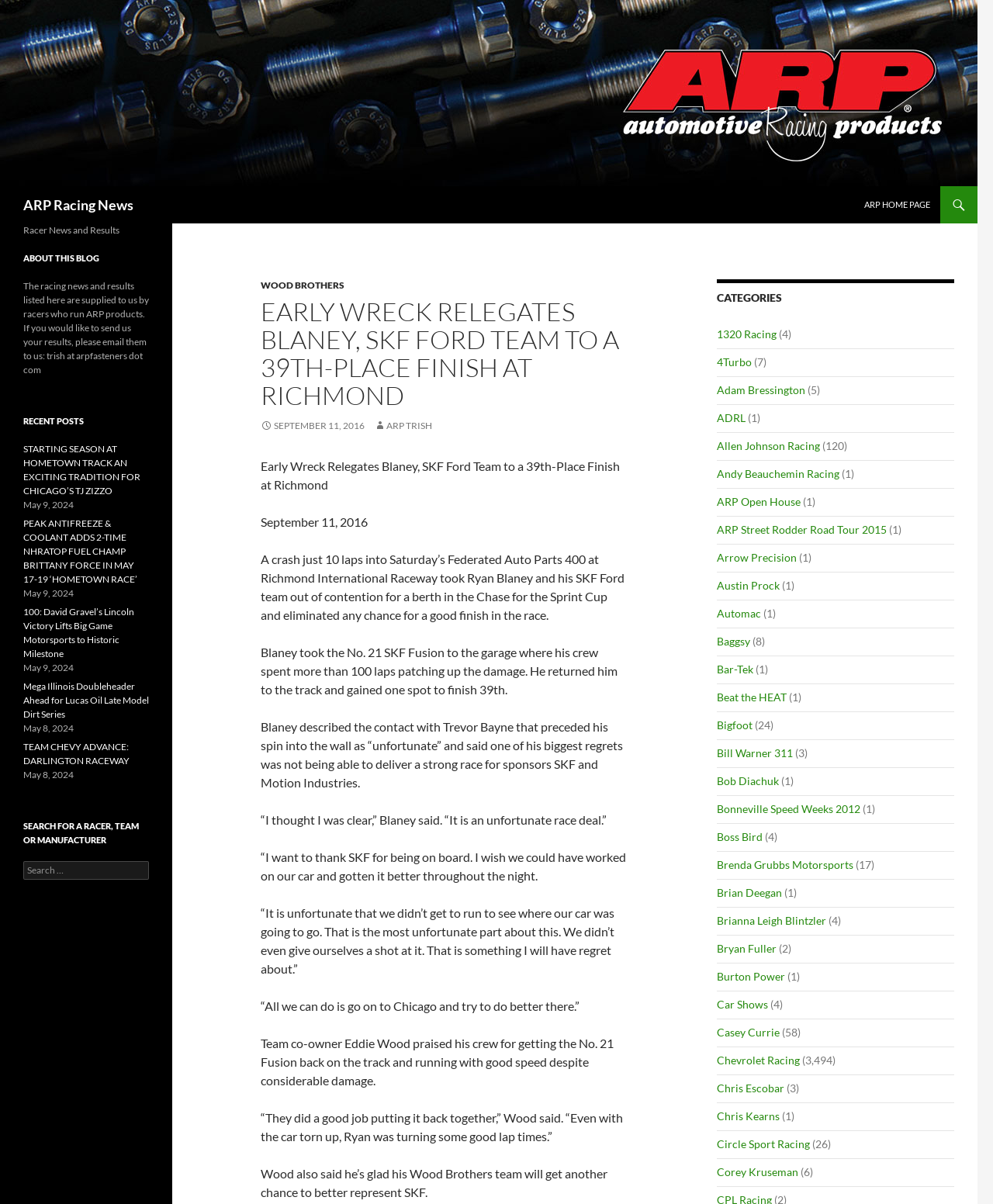What is the name of the racing event mentioned in the article?
Refer to the image and give a detailed answer to the query.

The answer can be found in the text 'A crash just 10 laps into Saturday’s Federated Auto Parts 400 at Richmond International Raceway...' which mentions the Federated Auto Parts 400 as the racing event.